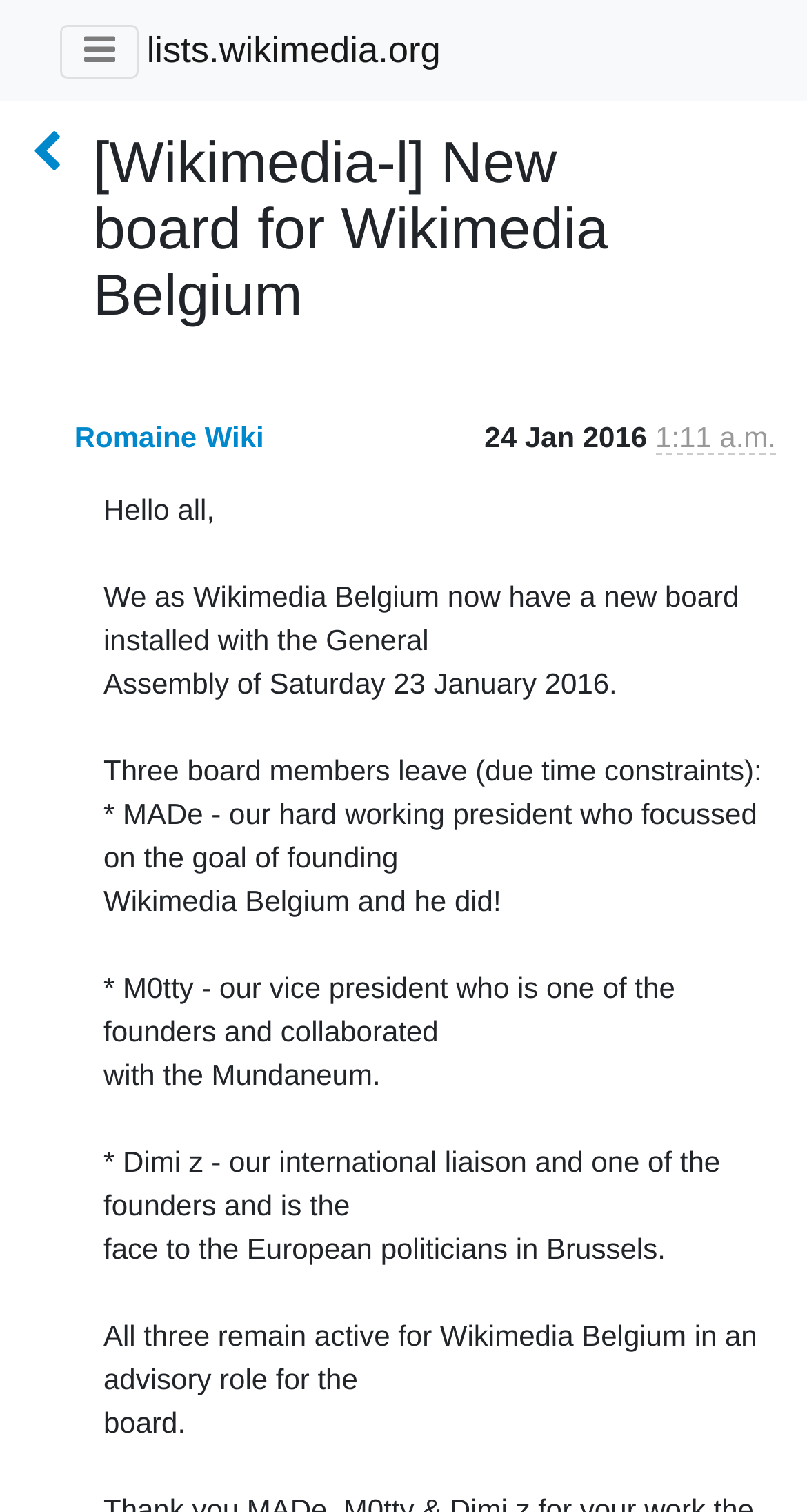Please answer the following question as detailed as possible based on the image: 
When was the message sent?

I found the date of the message by looking at the text '24 Jan 2016' which is located next to the sender's name 'Romaine Wiki'.